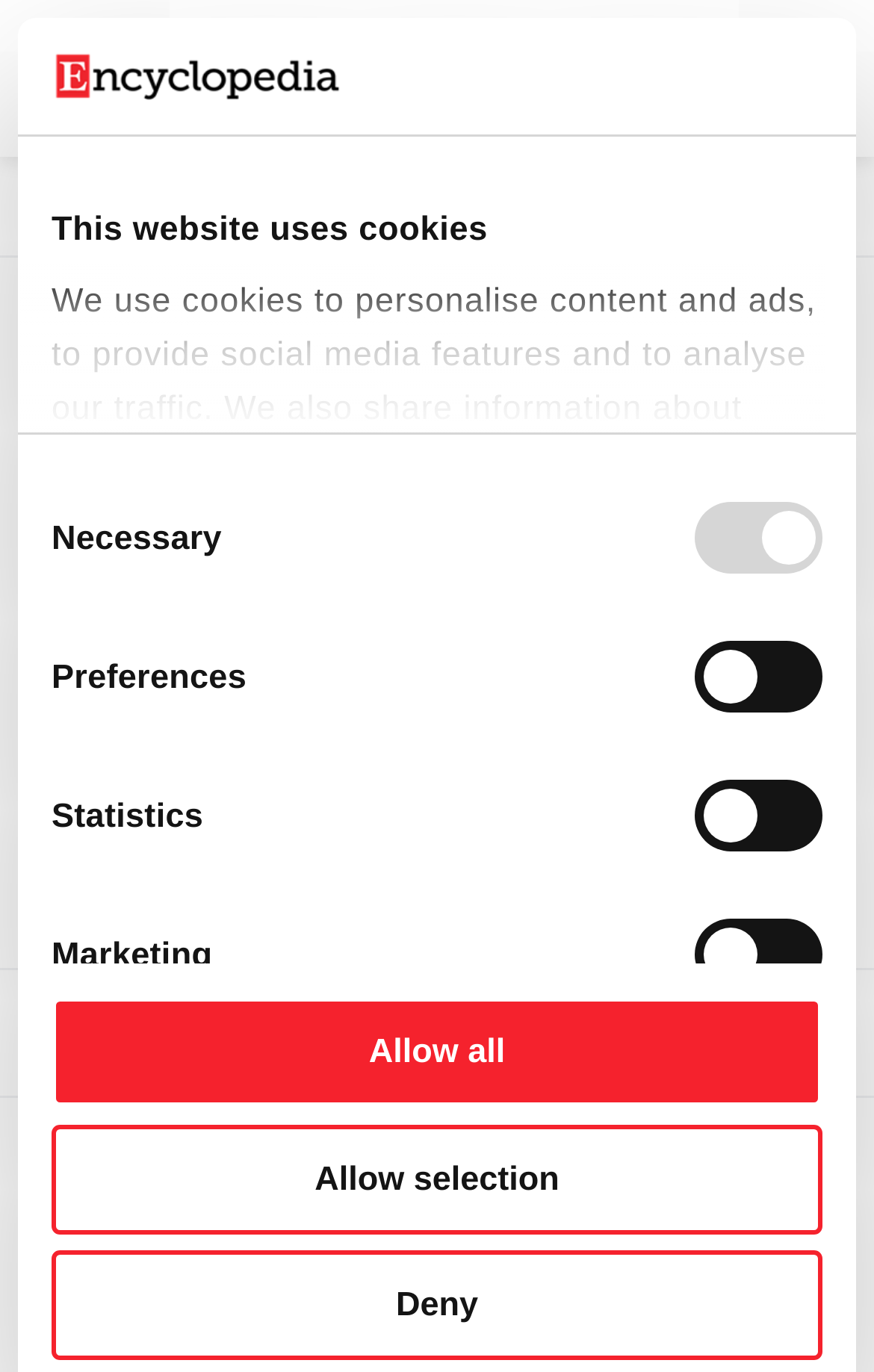Please specify the bounding box coordinates of the clickable region to carry out the following instruction: "Click the 'Encyclopedia' link". The coordinates should be four float numbers between 0 and 1, in the format [left, top, right, bottom].

[0.03, 0.0, 0.158, 0.118]